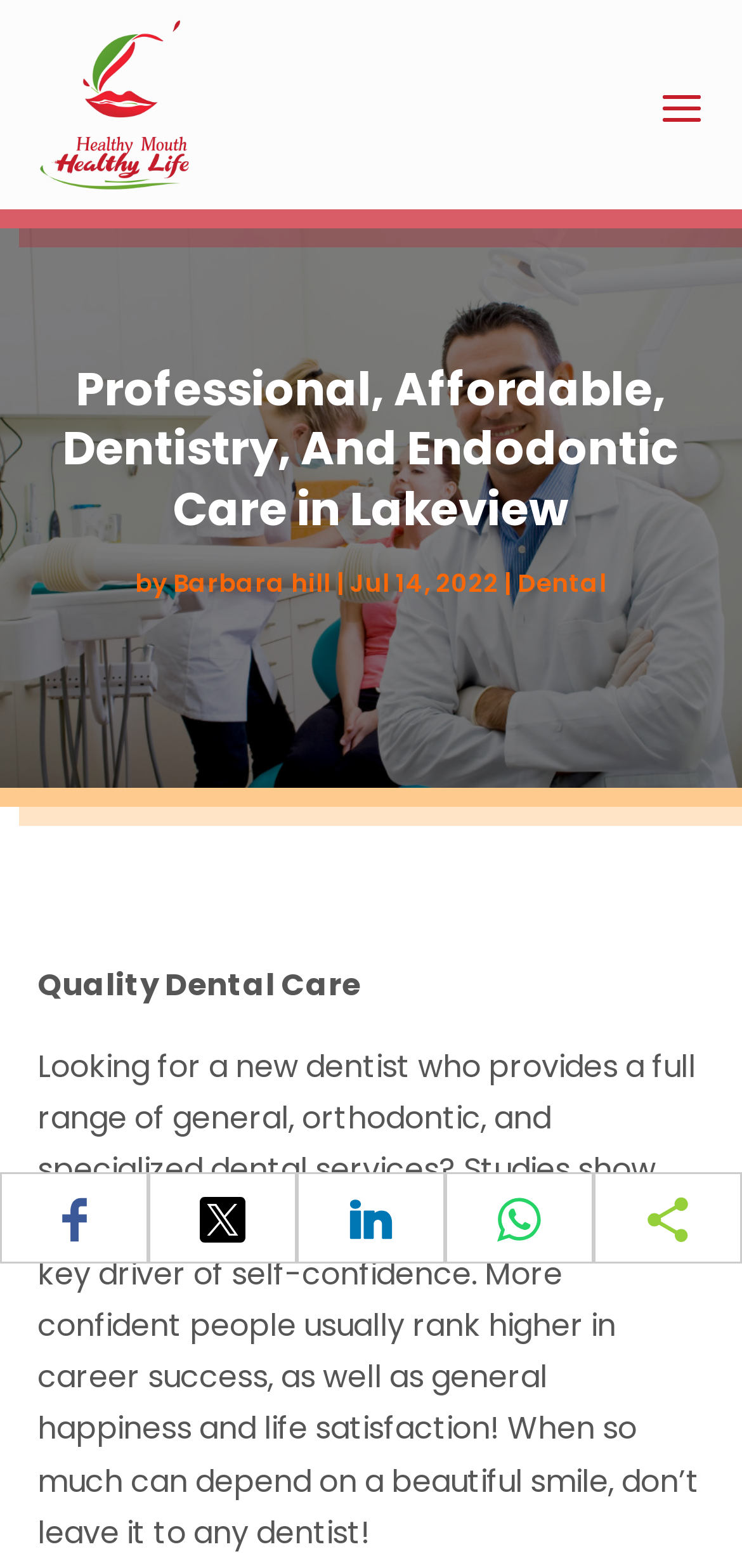Using the element description Dental, predict the bounding box coordinates for the UI element. Provide the coordinates in (top-left x, top-left y, bottom-right x, bottom-right y) format with values ranging from 0 to 1.

[0.697, 0.36, 0.818, 0.383]